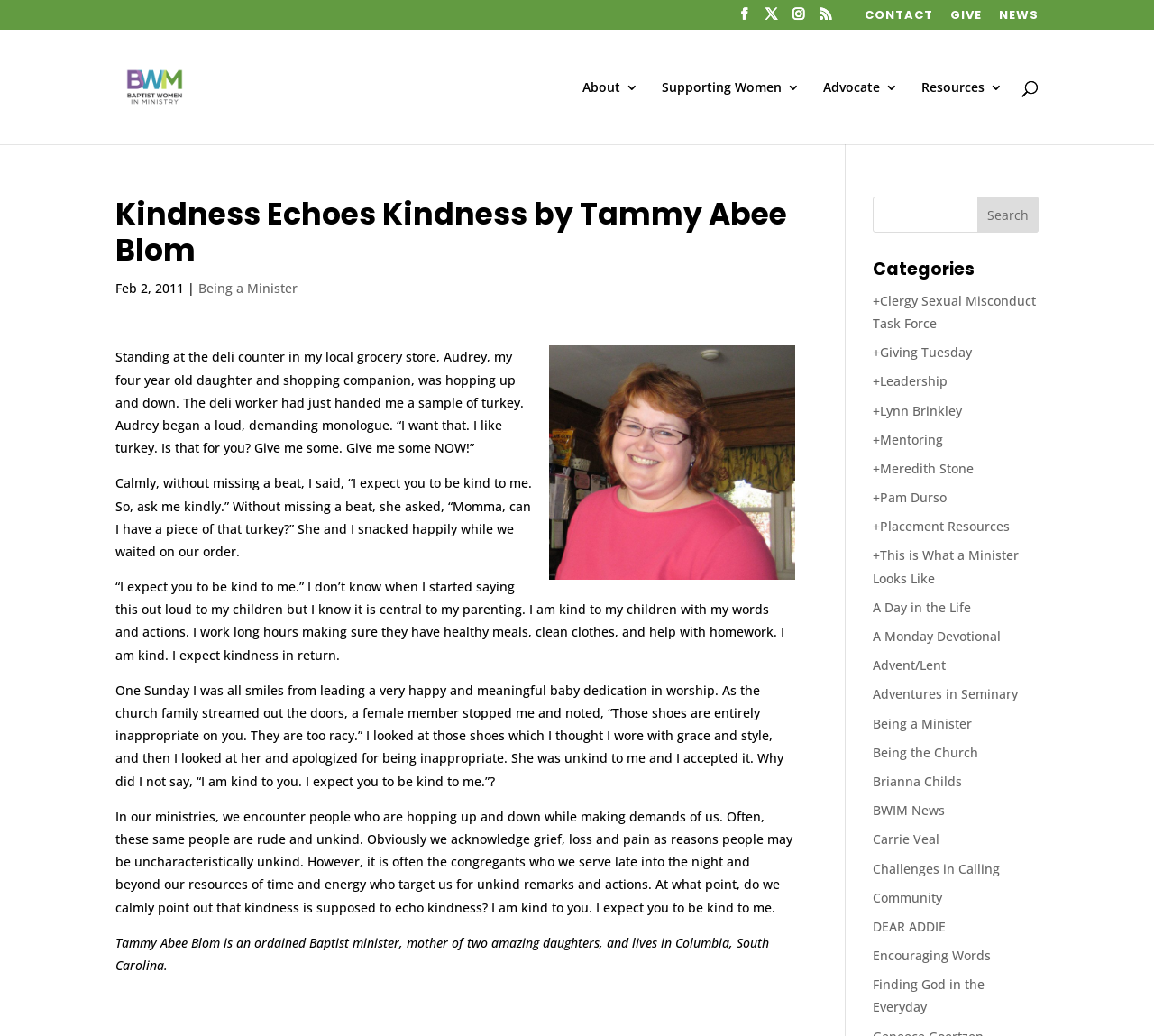Find the bounding box coordinates of the element to click in order to complete the given instruction: "Click the CONTACT link."

[0.749, 0.008, 0.809, 0.028]